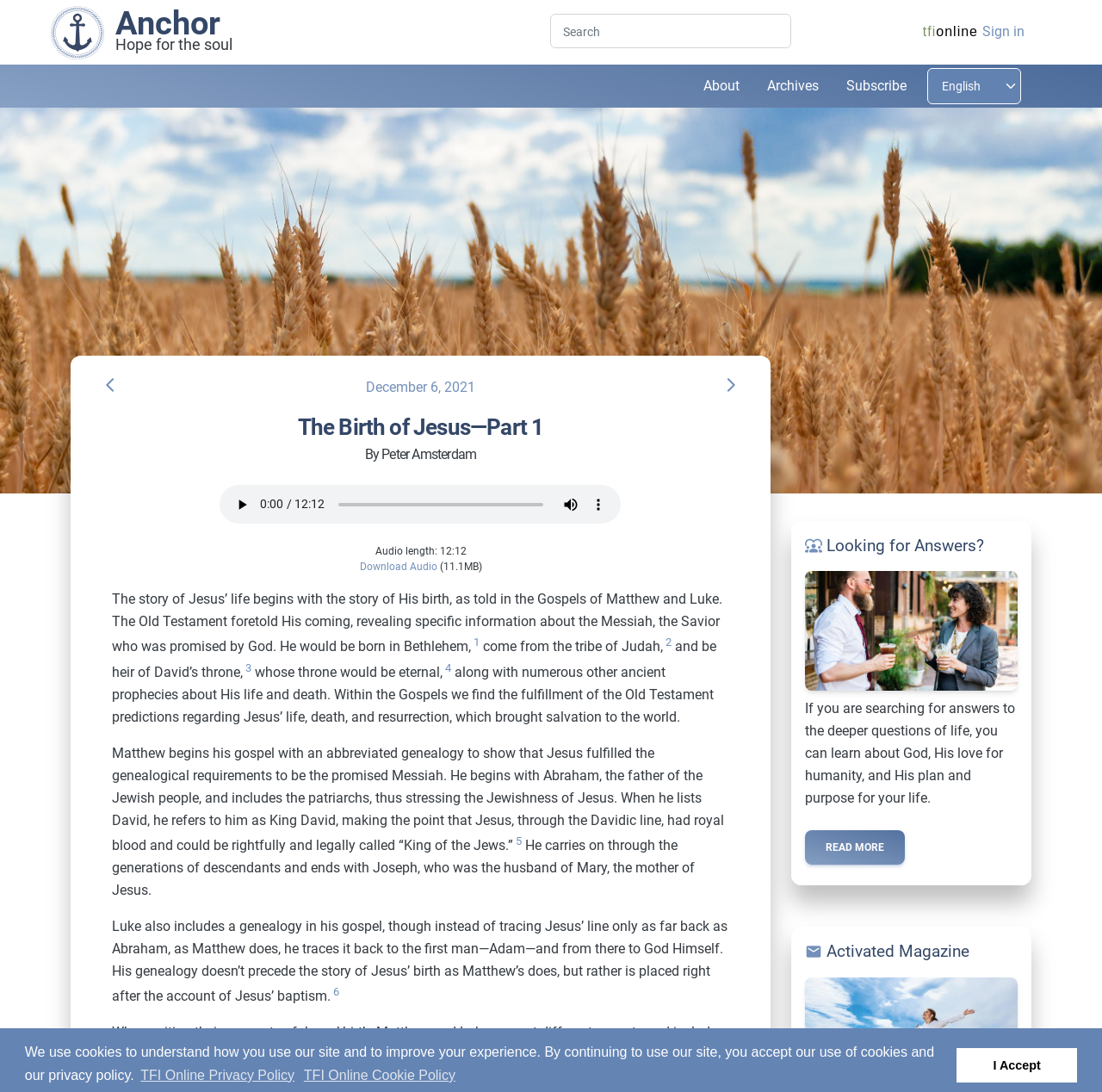Using the information in the image, give a comprehensive answer to the question: 
What is the author of the article?

The author of the article is mentioned in the heading 'By Peter Amsterdam', which indicates that Peter Amsterdam is the writer of the article.